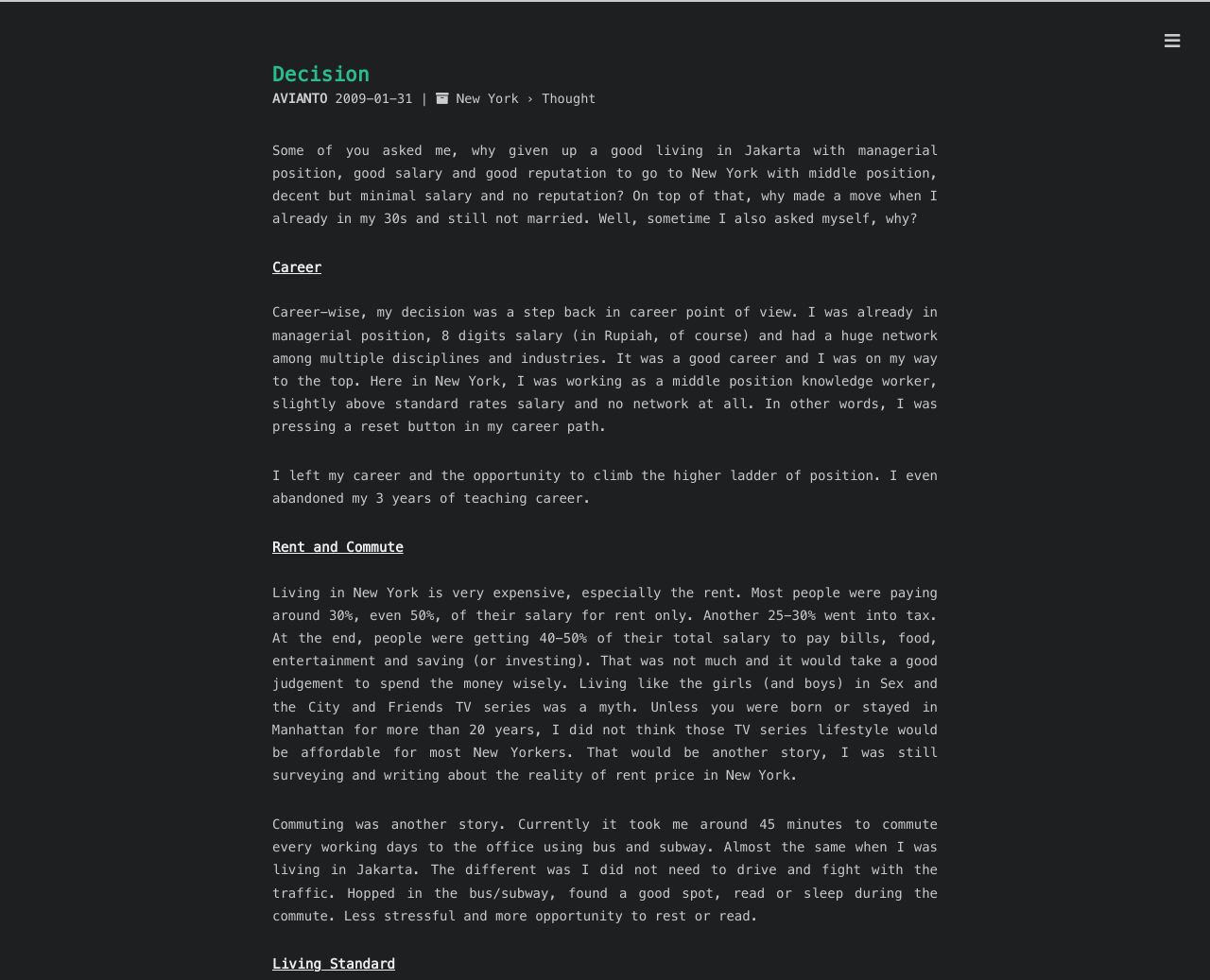How much of their salary do people in New York typically spend on rent?
Answer with a single word or short phrase according to what you see in the image.

30-50%